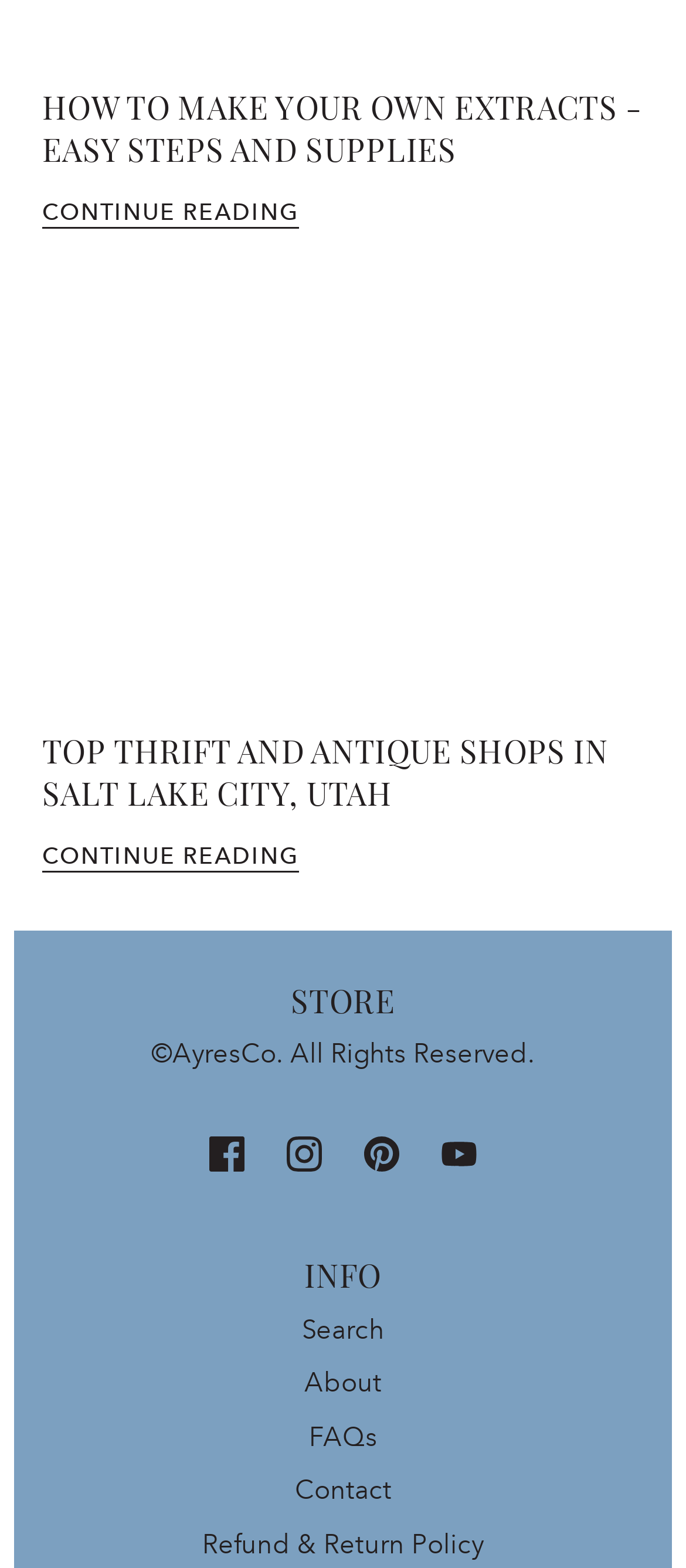Give a one-word or short phrase answer to this question: 
What is the last link in the INFO section?

Refund & Return Policy